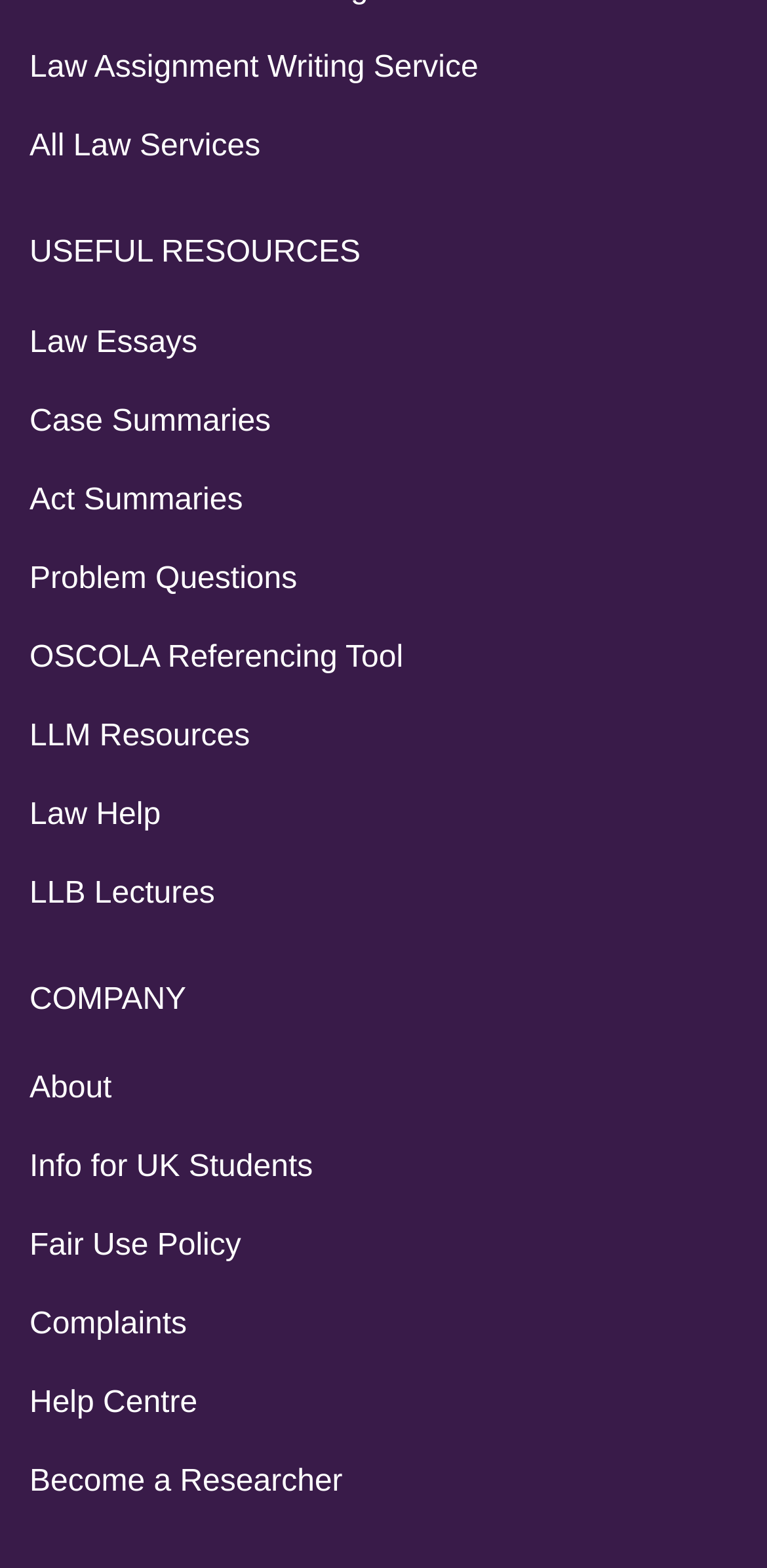Use a single word or phrase to answer the question:
What is the first link on the webpage?

Law Assignment Writing Service